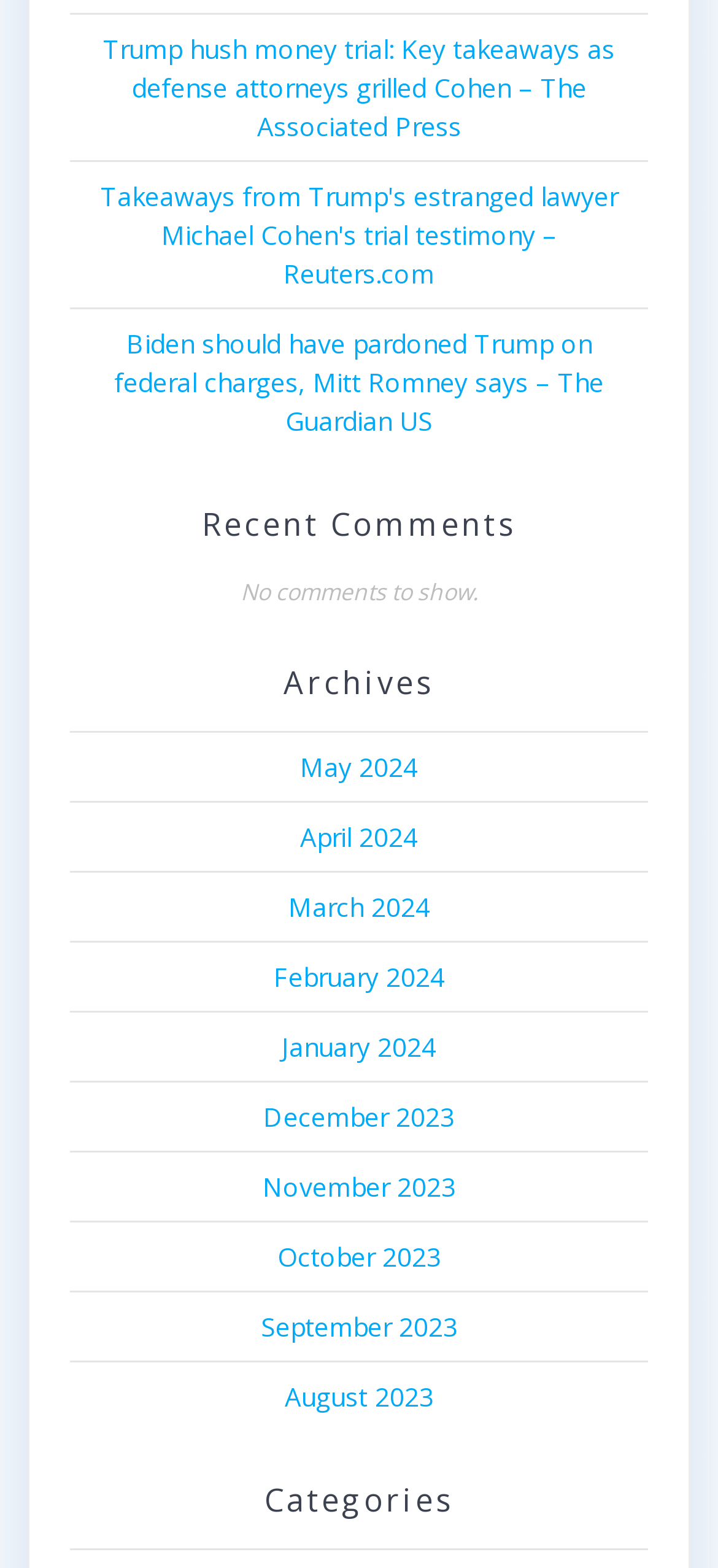Pinpoint the bounding box coordinates of the clickable element to carry out the following instruction: "Check Office Hours and Appointments."

None